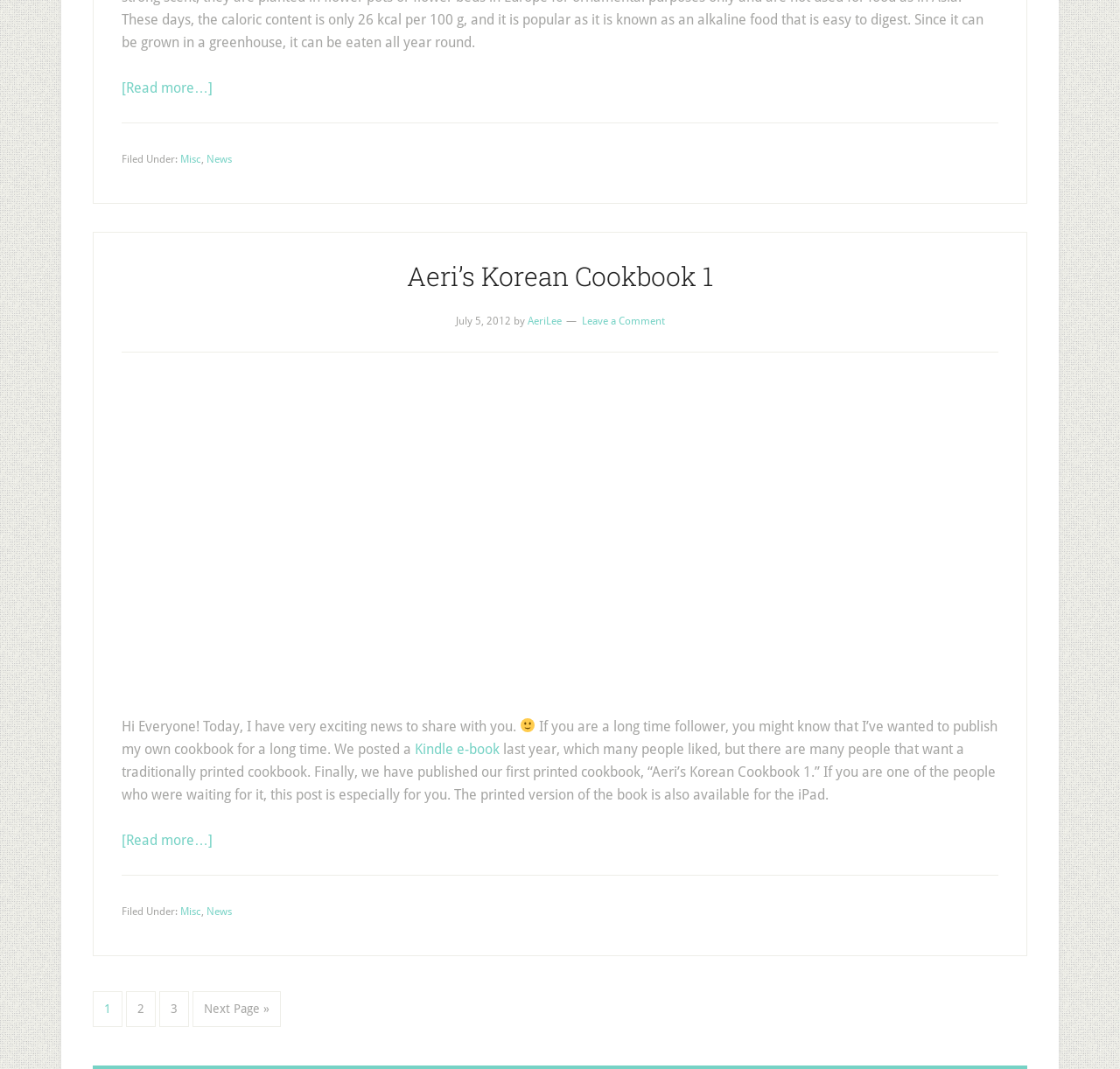Locate the bounding box coordinates of the clickable region to complete the following instruction: "Click on the 'Leave a Comment' link."

[0.519, 0.295, 0.593, 0.306]